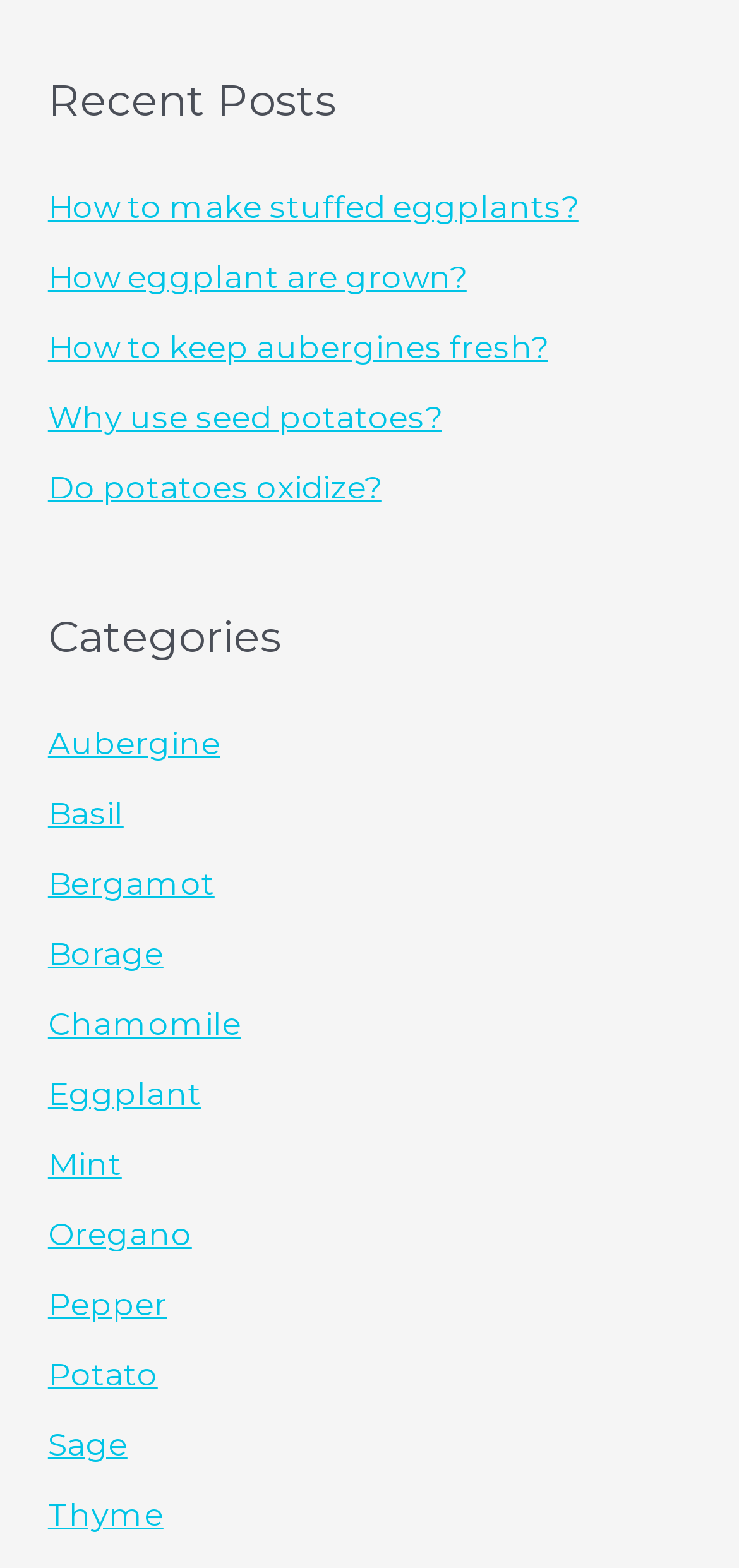Locate the bounding box coordinates of the clickable area to execute the instruction: "Read about how potatoes are grown". Provide the coordinates as four float numbers between 0 and 1, represented as [left, top, right, bottom].

[0.065, 0.254, 0.598, 0.278]